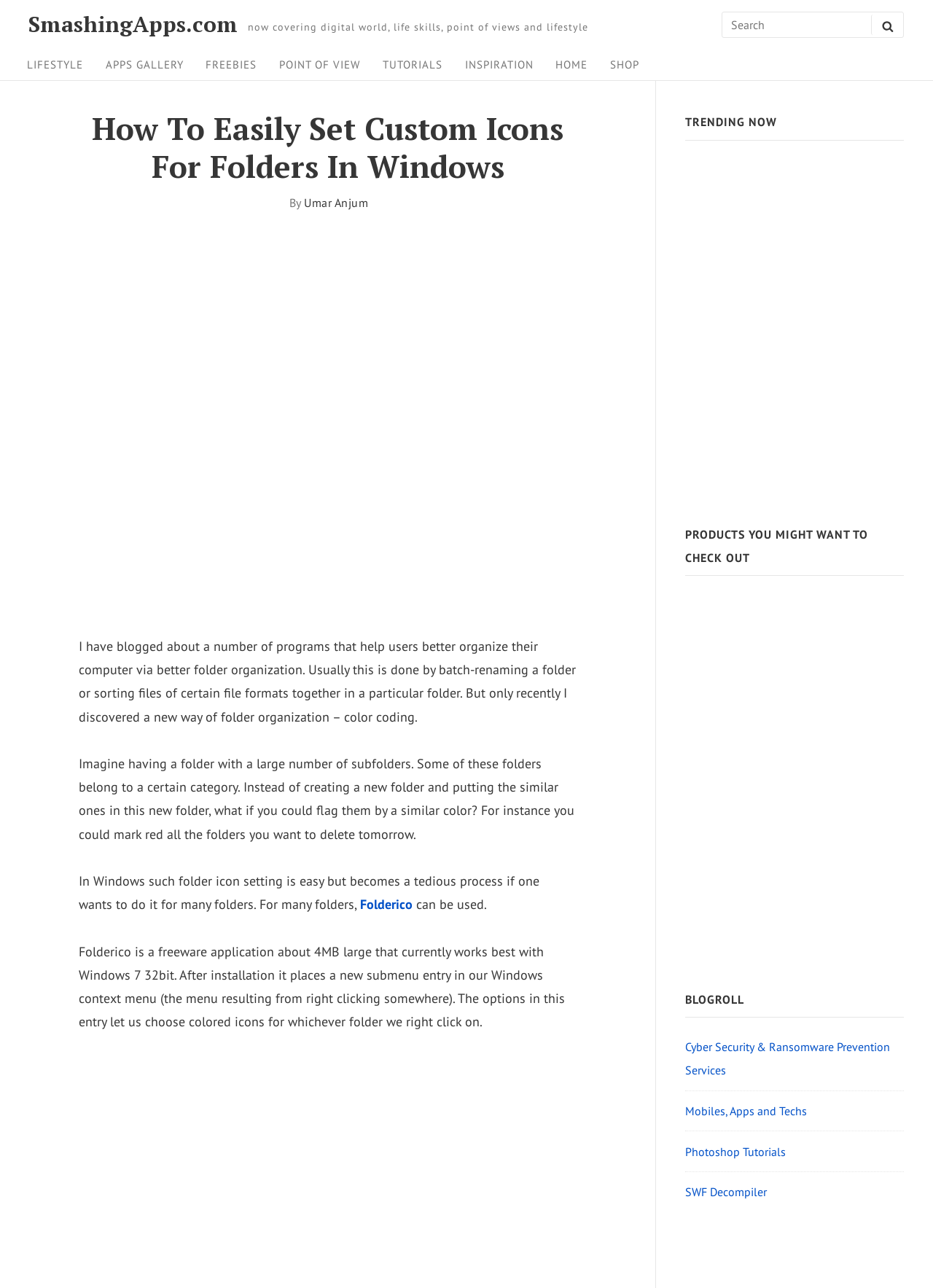Can you find the bounding box coordinates for the element to click on to achieve the instruction: "read the article 'How To Easily Set Custom Icons For Folders In Windows'"?

[0.085, 0.086, 0.618, 0.144]